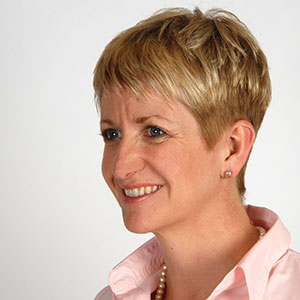Summarize the image with a detailed caption.

The image features Lynwen Plowman, a Director at LPA HR Consultancy. She is depicted with a warm smile, wearing a light pink blouse and a string of pearls. With over 20 years of experience in senior HR roles across prestigious companies, Lynwen is a qualified employment lawyer and a Fellow of the Chartered Institute of Personnel and Development (CIPD). Her expertise lies in navigating the complexities of human resources while providing practical solutions that benefit both employers and employees. Lynwen's hands-on experience and theoretical knowledge equip her to address diverse HR challenges effectively.